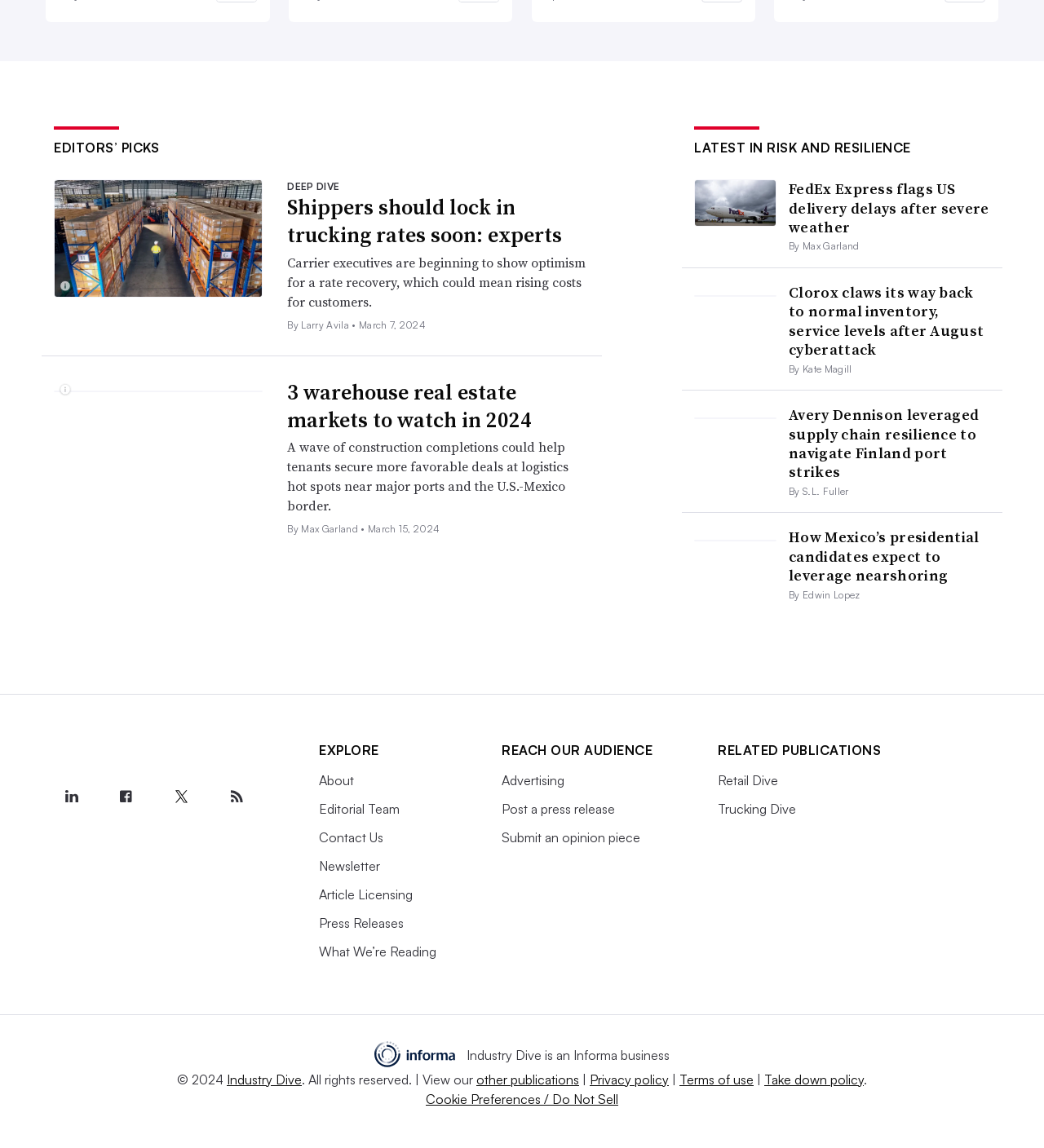What is the name of the company whose logo is shown at the bottom of the webpage?
Kindly answer the question with as much detail as you can.

The logo is located at the bottom of the webpage, and it is the logo of Industry Dive, a company that provides news and information on various industries, including logistics and supply chain.